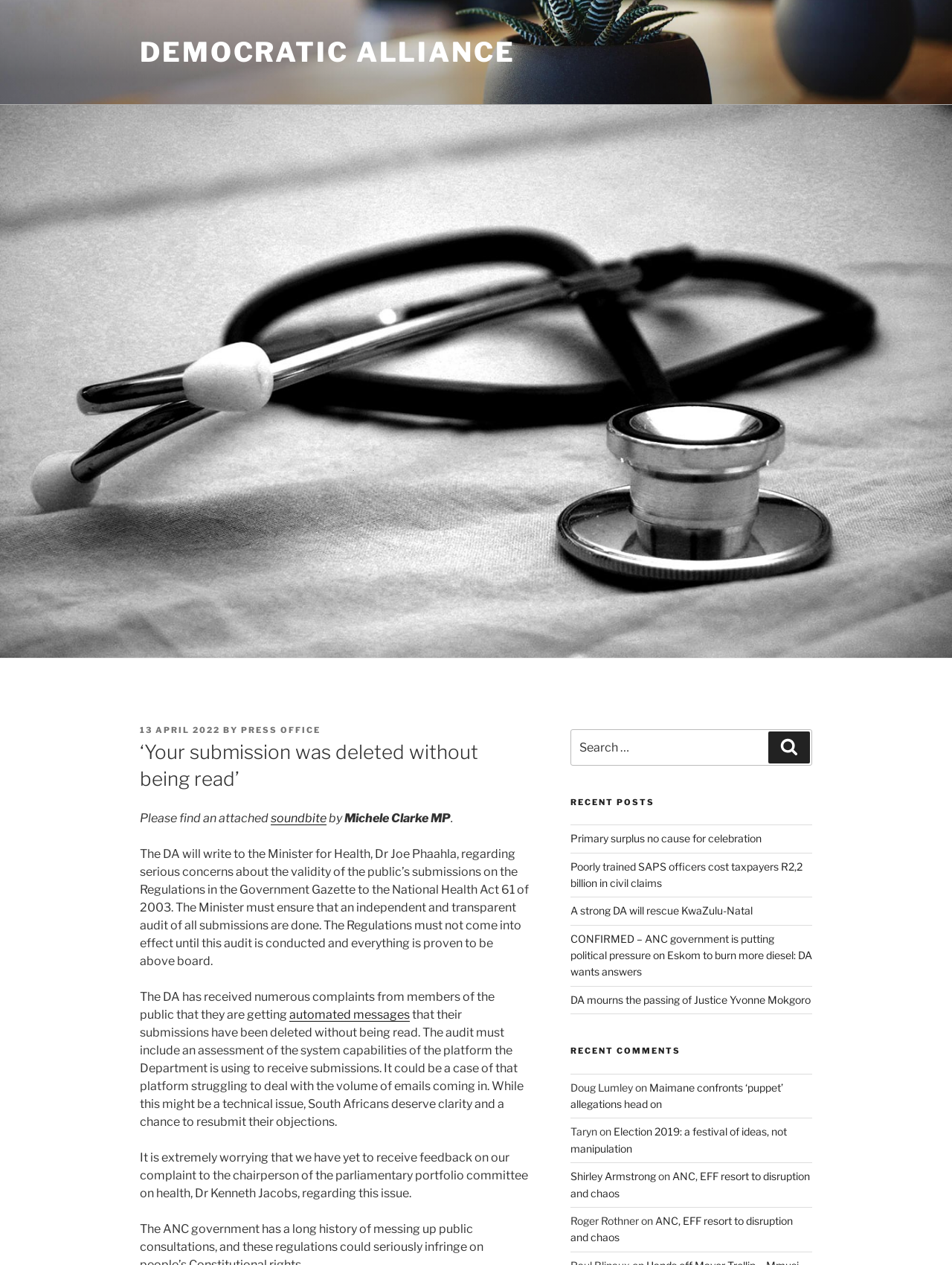Can you identify the bounding box coordinates of the clickable region needed to carry out this instruction: 'Read the 'Primary surplus no cause for celebration' post'? The coordinates should be four float numbers within the range of 0 to 1, stated as [left, top, right, bottom].

[0.599, 0.658, 0.8, 0.668]